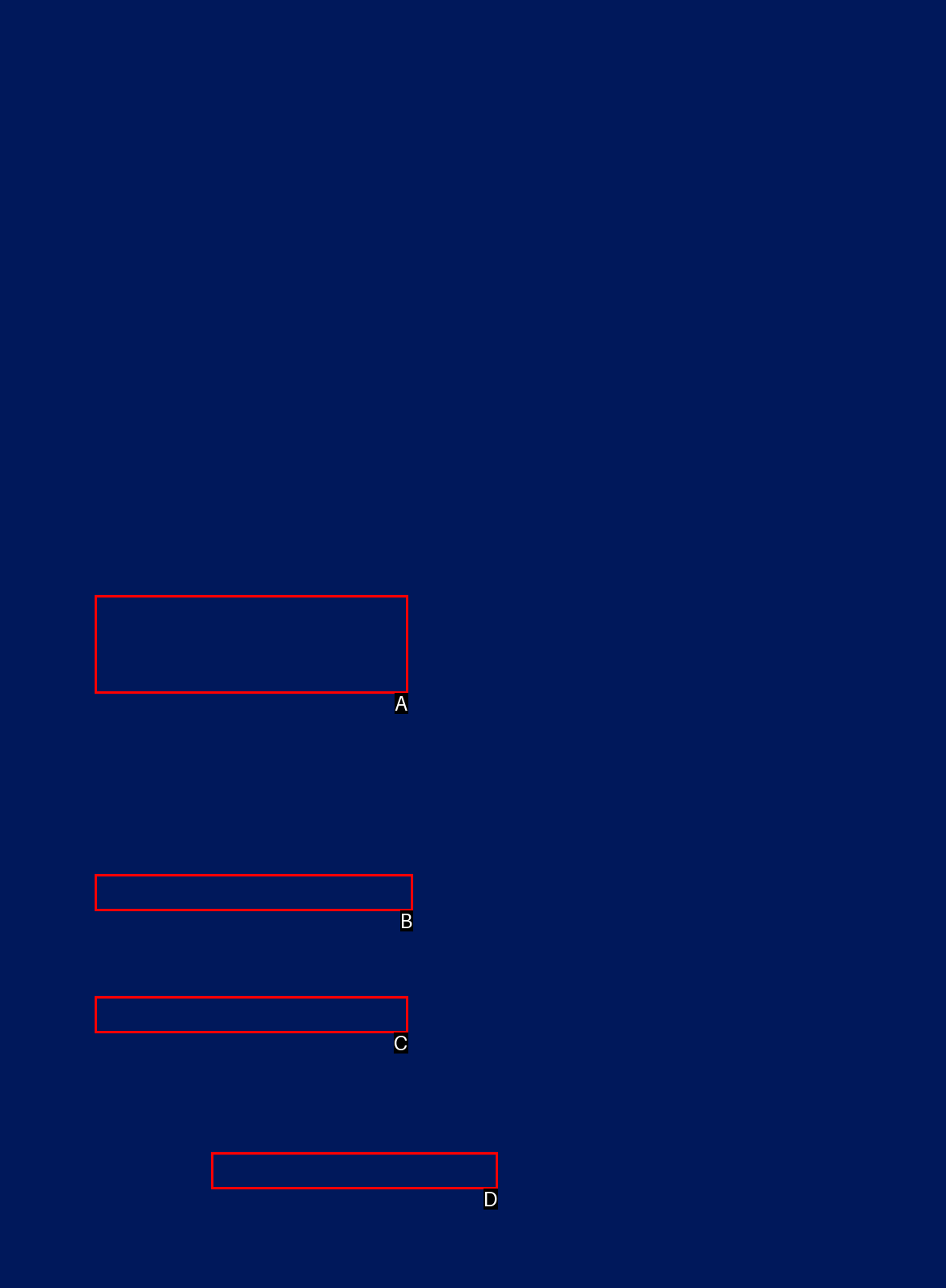Match the description to the correct option: info@hover.co.za
Provide the letter of the matching option directly.

D